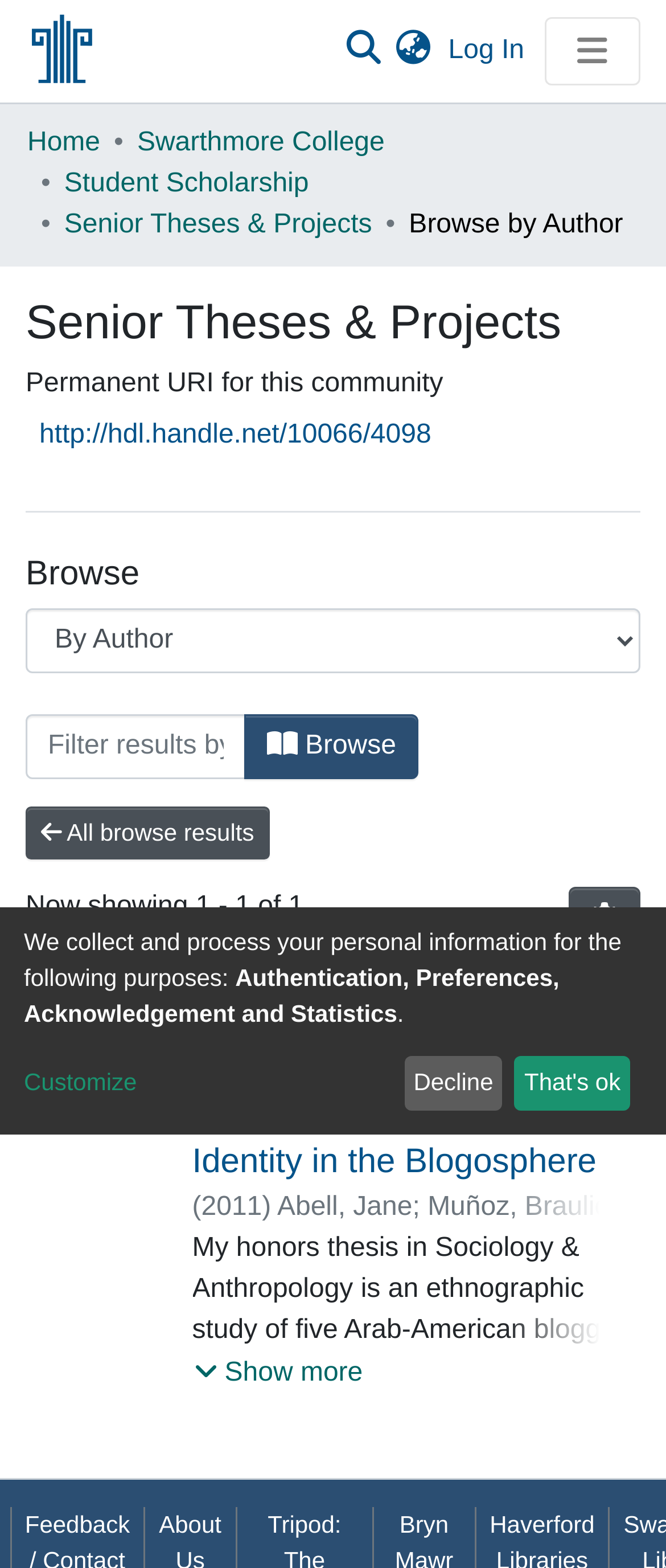Find and indicate the bounding box coordinates of the region you should select to follow the given instruction: "View the thesis 'Staking an e-Claim: Contesting Bias & Creating Identity in the Blogosphere'".

[0.288, 0.663, 0.904, 0.753]